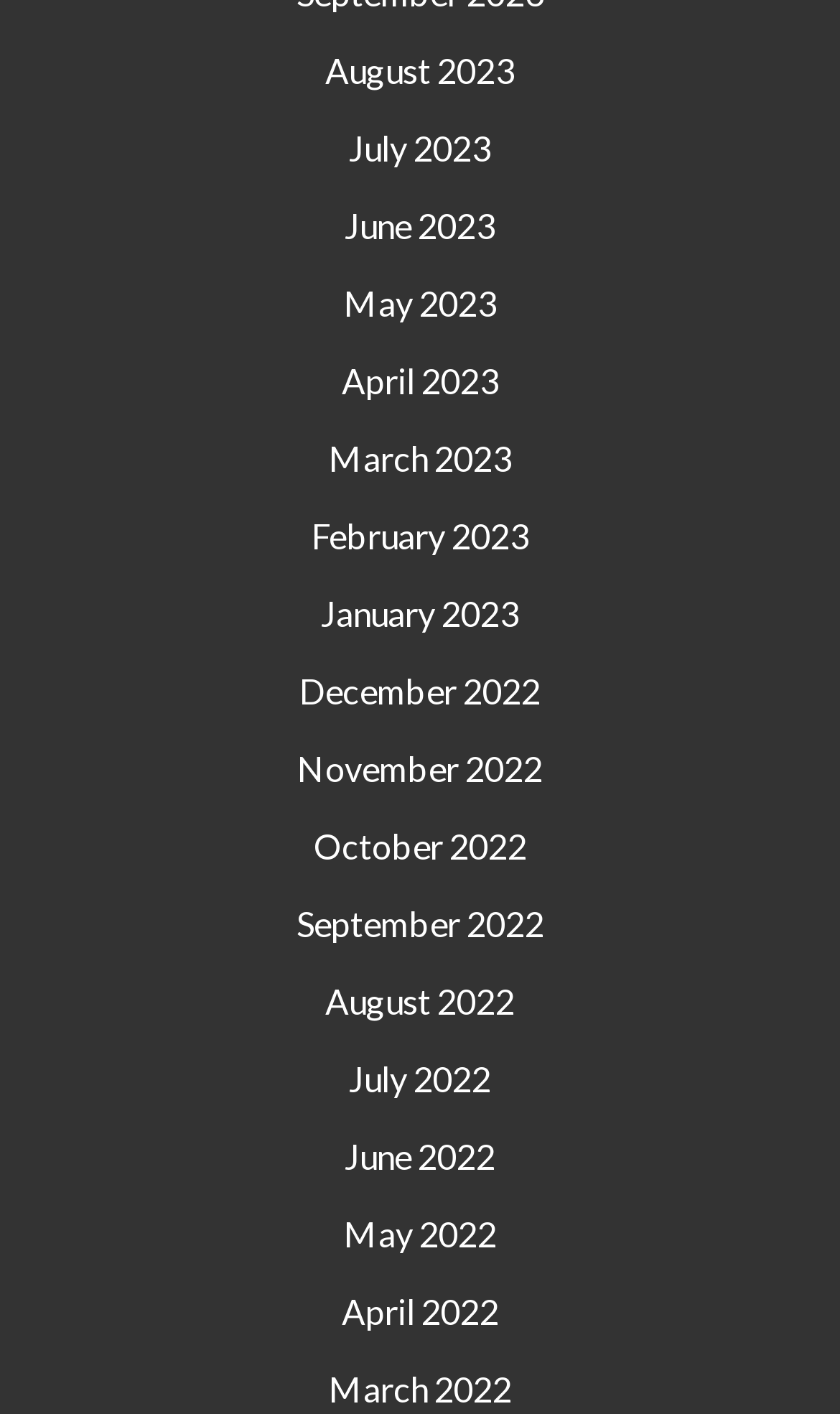Please specify the bounding box coordinates for the clickable region that will help you carry out the instruction: "access April 2022".

[0.406, 0.913, 0.594, 0.942]